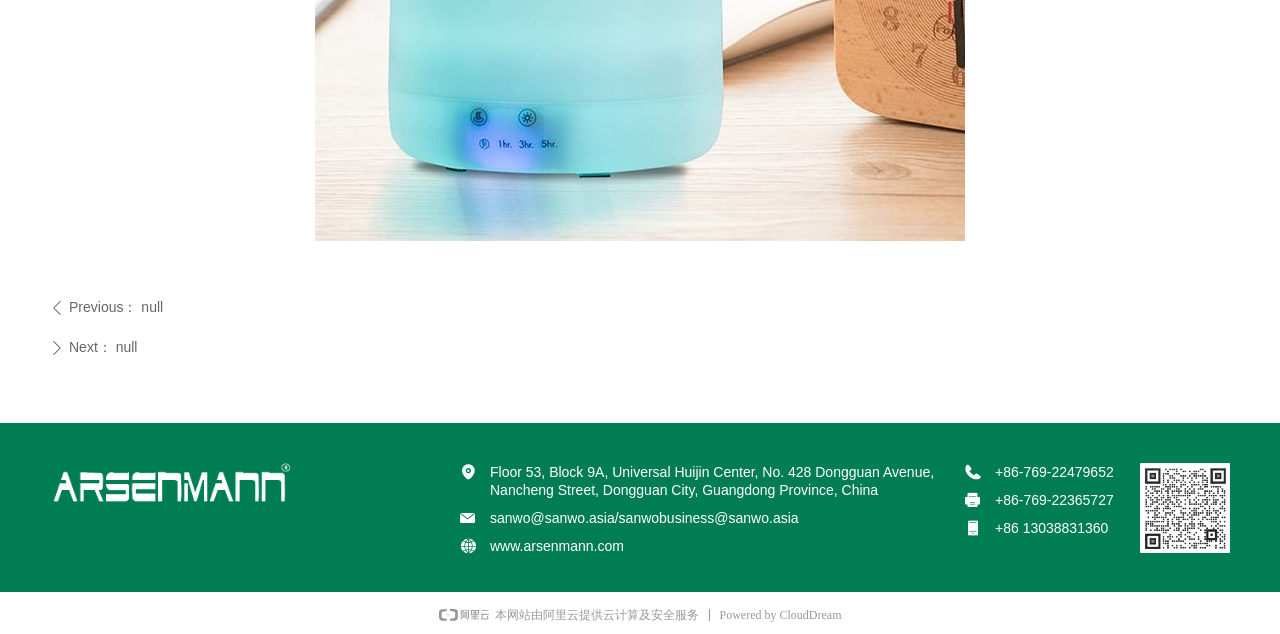Given the element description, predict the bounding box coordinates in the format (top-left x, top-left y, bottom-right x, bottom-right y). Make sure all values are between 0 and 1. Here is the element description: Fax: +86-769-22365727

[0.754, 0.774, 0.879, 0.803]